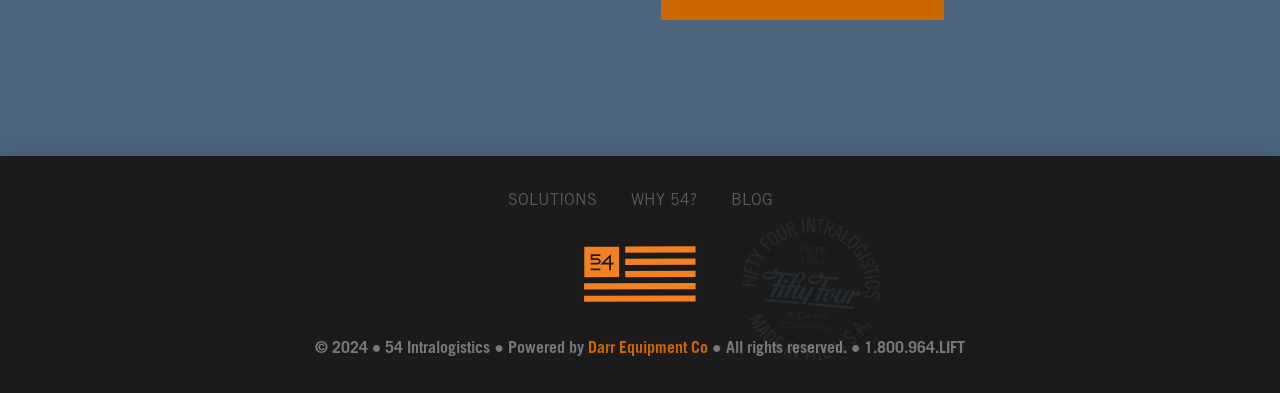What is the company name mentioned in the footer section?
Based on the visual, give a brief answer using one word or a short phrase.

54 Intralogistics